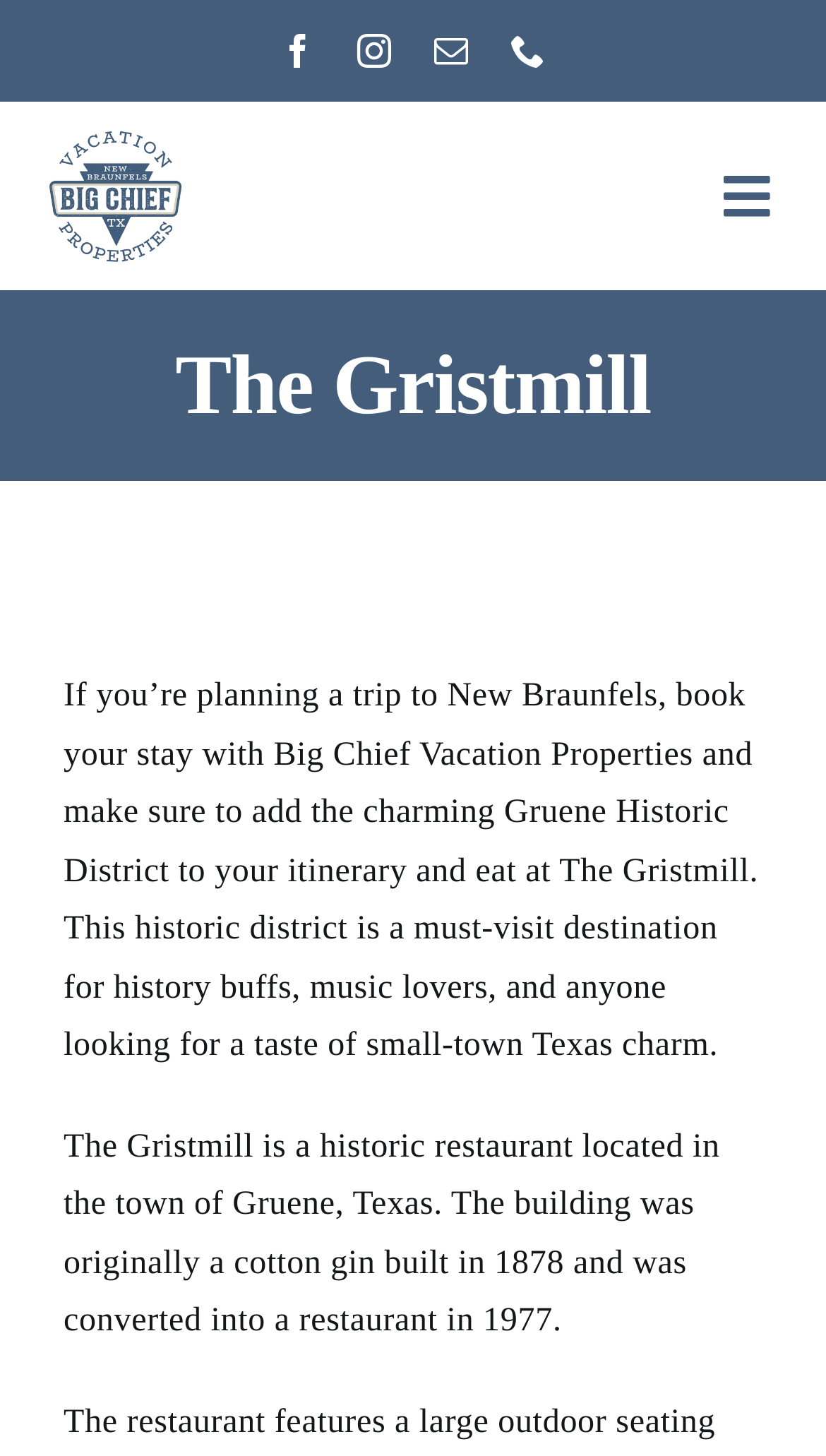Please identify the bounding box coordinates of the area that needs to be clicked to follow this instruction: "View Homes".

[0.0, 0.192, 1.0, 0.272]